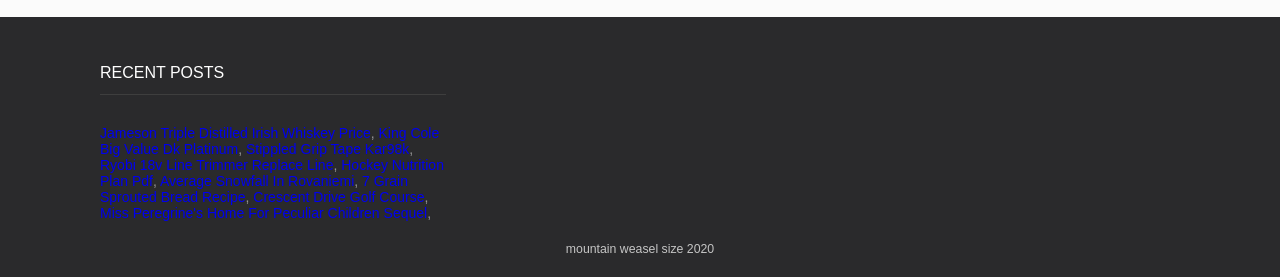What is the category of the posts?
Offer a detailed and exhaustive answer to the question.

The category of the posts can be inferred from the static text 'RECENT POSTS' at the top of the webpage, which suggests that the links below are recent posts.